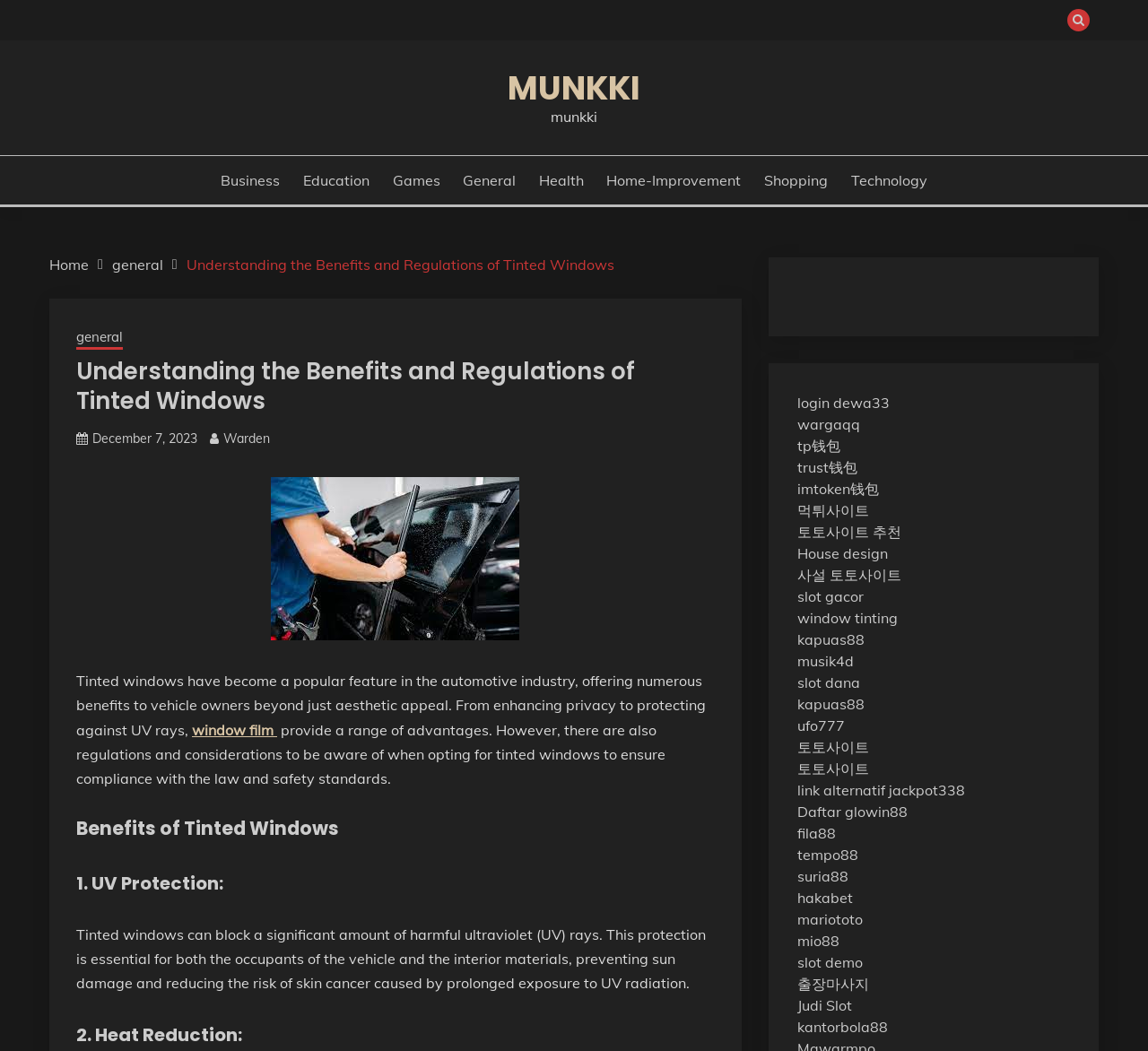Locate the bounding box coordinates of the element to click to perform the following action: 'Navigate to the 'Home' page'. The coordinates should be given as four float values between 0 and 1, in the form of [left, top, right, bottom].

[0.043, 0.243, 0.077, 0.26]